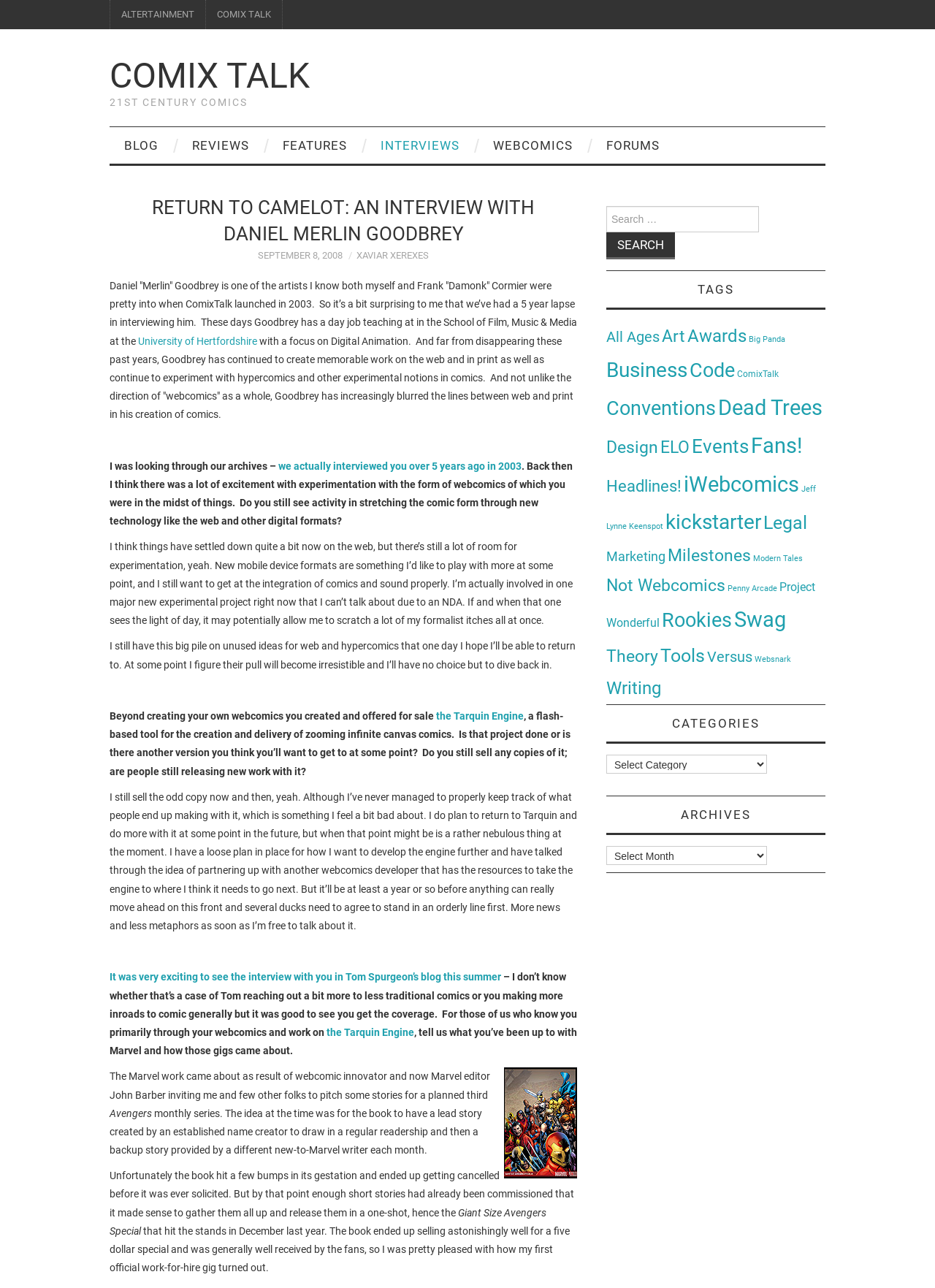What is the name of the university where Daniel Goodbrey teaches?
Using the image as a reference, give an elaborate response to the question.

According to the text, Daniel Goodbrey has a day job teaching at the School of Film, Music & Media at the University of Hertfordshire.